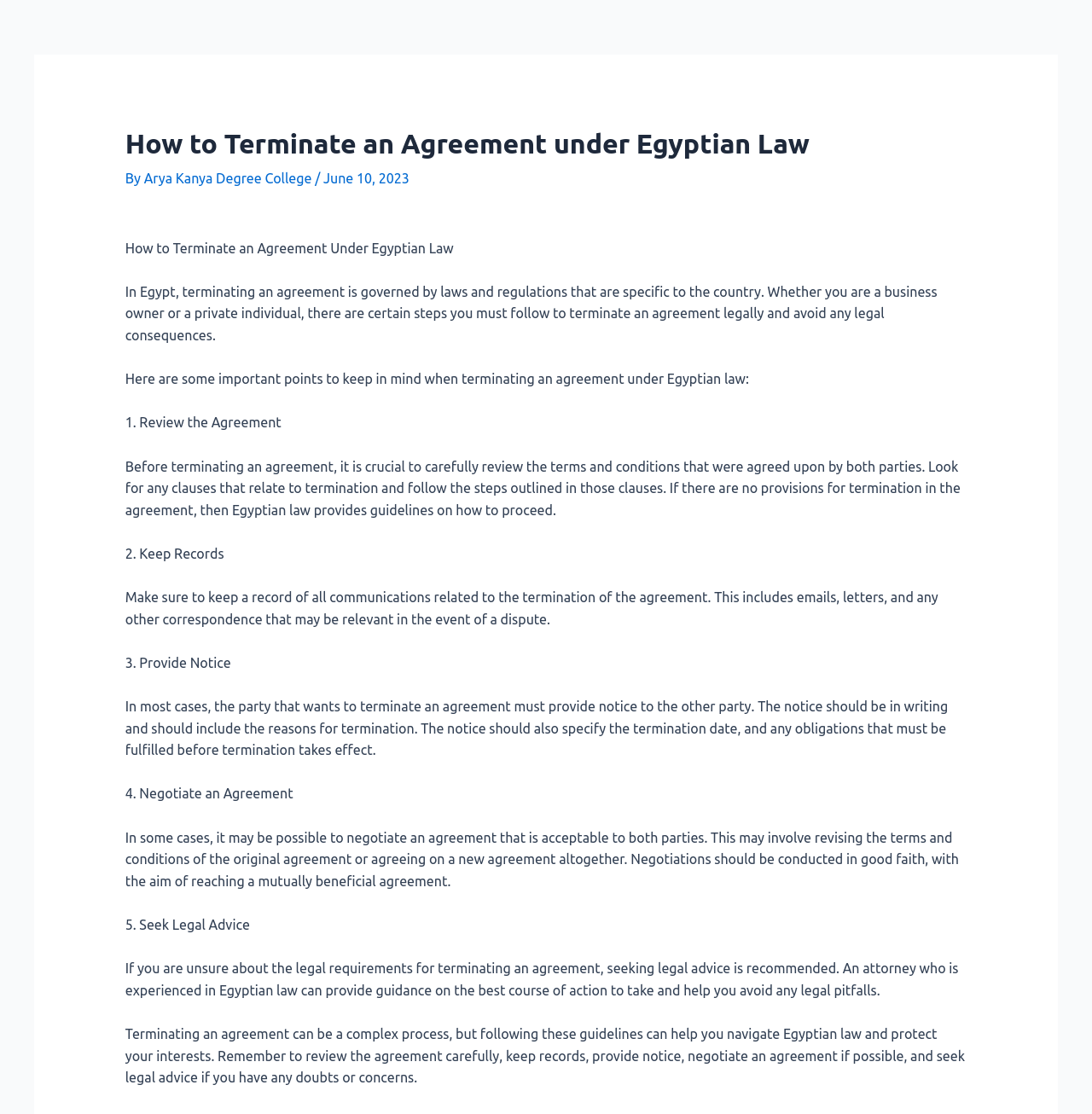Why is seeking legal advice recommended?
Answer the question with a thorough and detailed explanation.

The webpage recommends seeking legal advice if you are unsure about the legal requirements for terminating an agreement, as an attorney who is experienced in Egyptian law can provide guidance on the best course of action to take and help you avoid any legal pitfalls.